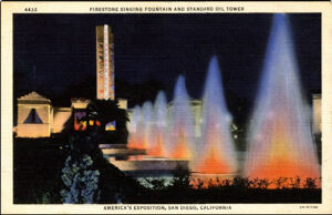What is the iconic tower adorned with?
Provide a detailed answer to the question using information from the image.

The caption describes the Standard Oil Tower as 'adorned with bright lights', indicating that the tower is decorated with bright lights, which is a prominent feature of the image.